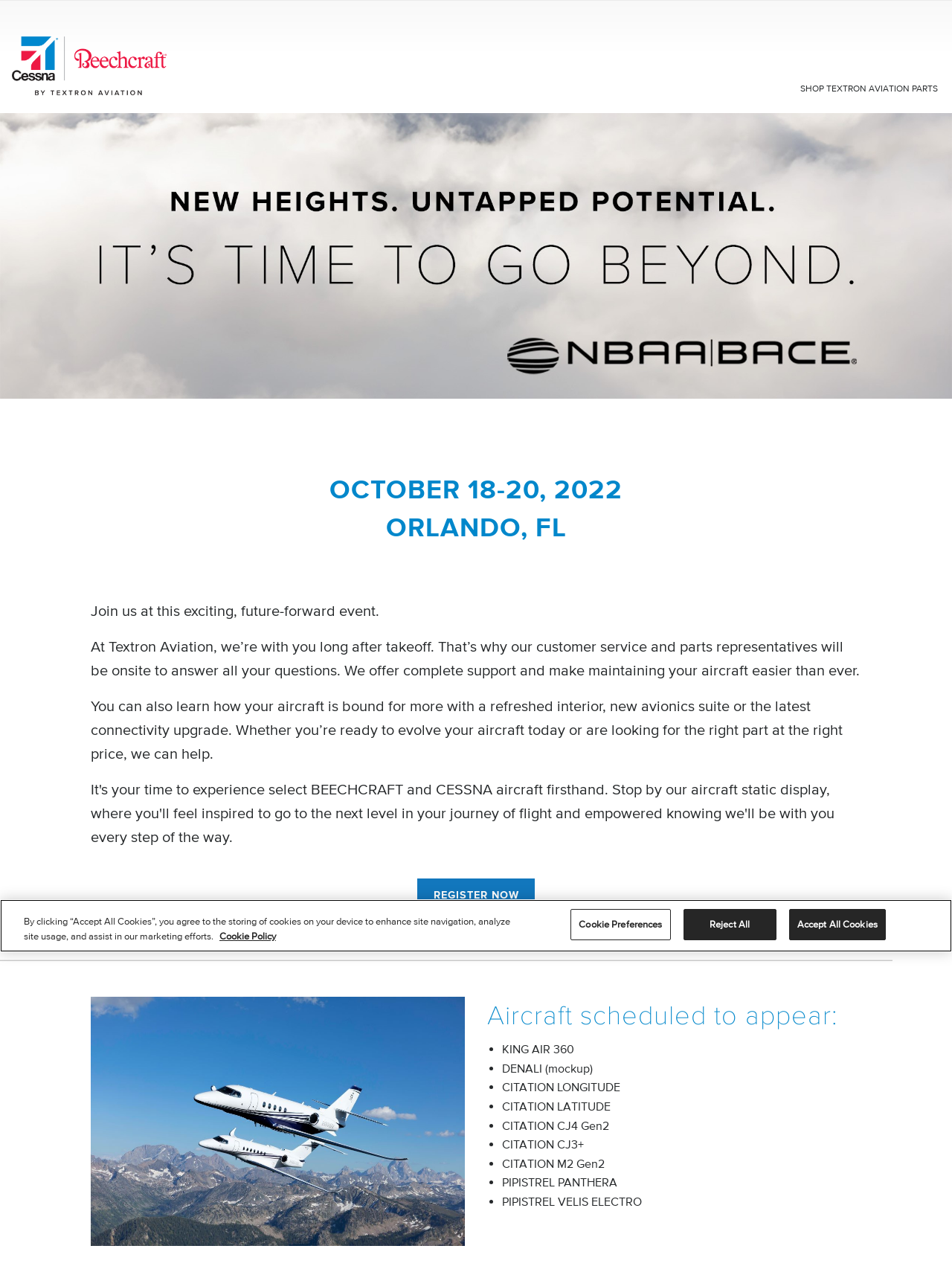Using the information from the screenshot, answer the following question thoroughly:
What is the event date mentioned on the webpage?

The event date is mentioned in the heading 'OCTOBER 18-20, 2022 ORLANDO, FL' which is located at the top of the webpage, indicating the date and location of the event.